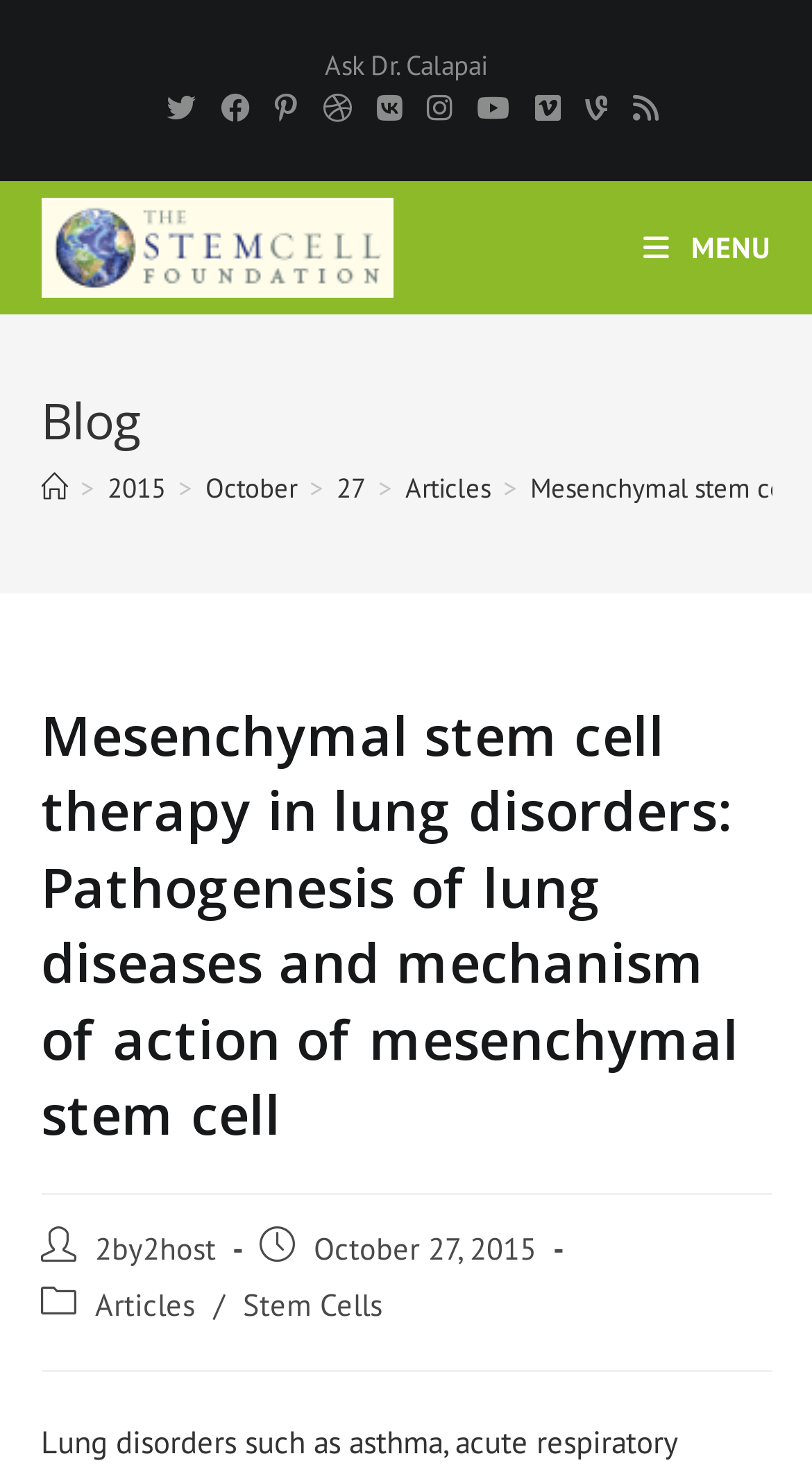Identify the bounding box coordinates of the region I need to click to complete this instruction: "Visit Facebook page".

[0.256, 0.061, 0.323, 0.087]